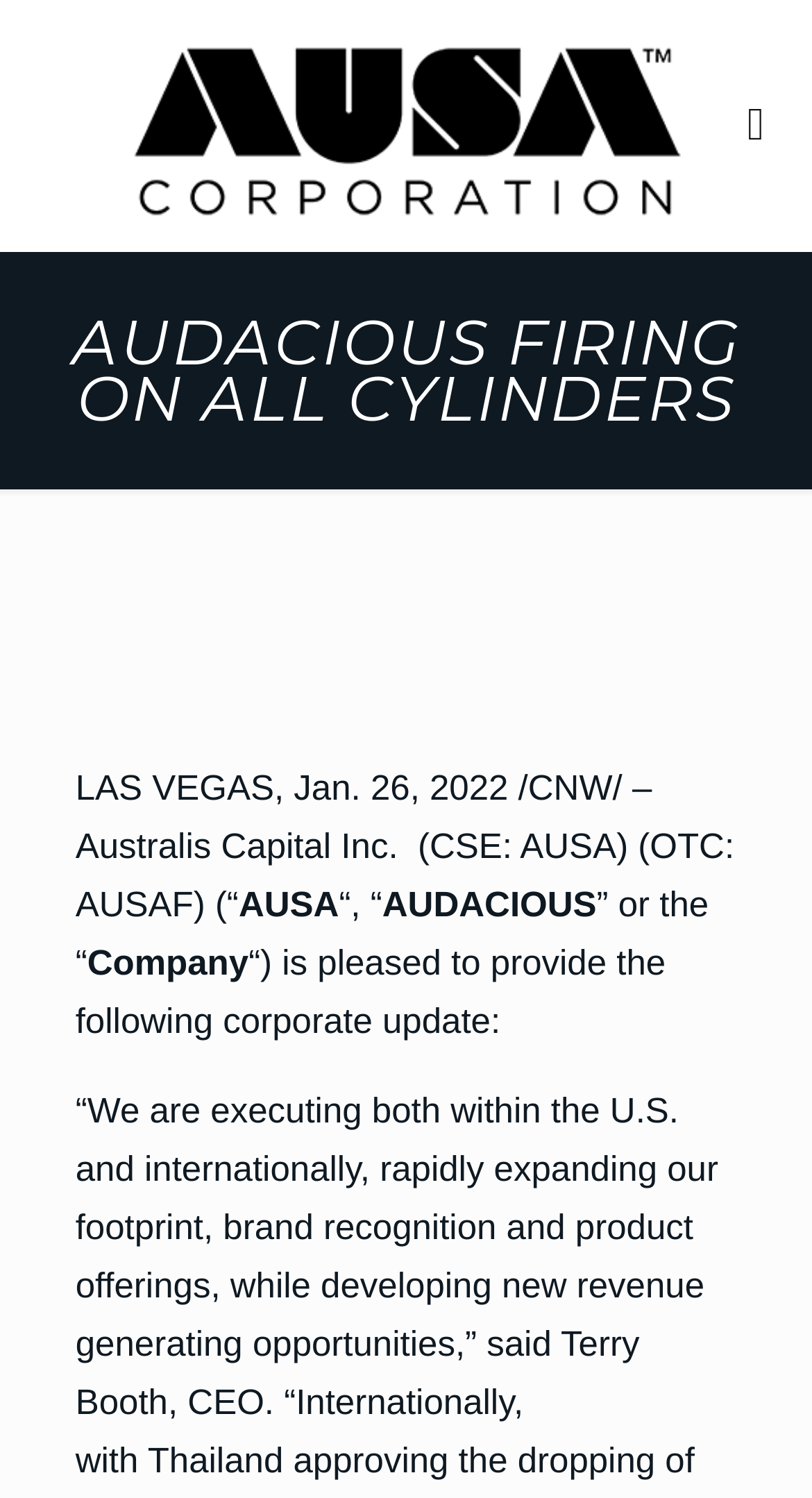Please answer the following question using a single word or phrase: 
What is the location mentioned in the webpage?

LAS VEGAS